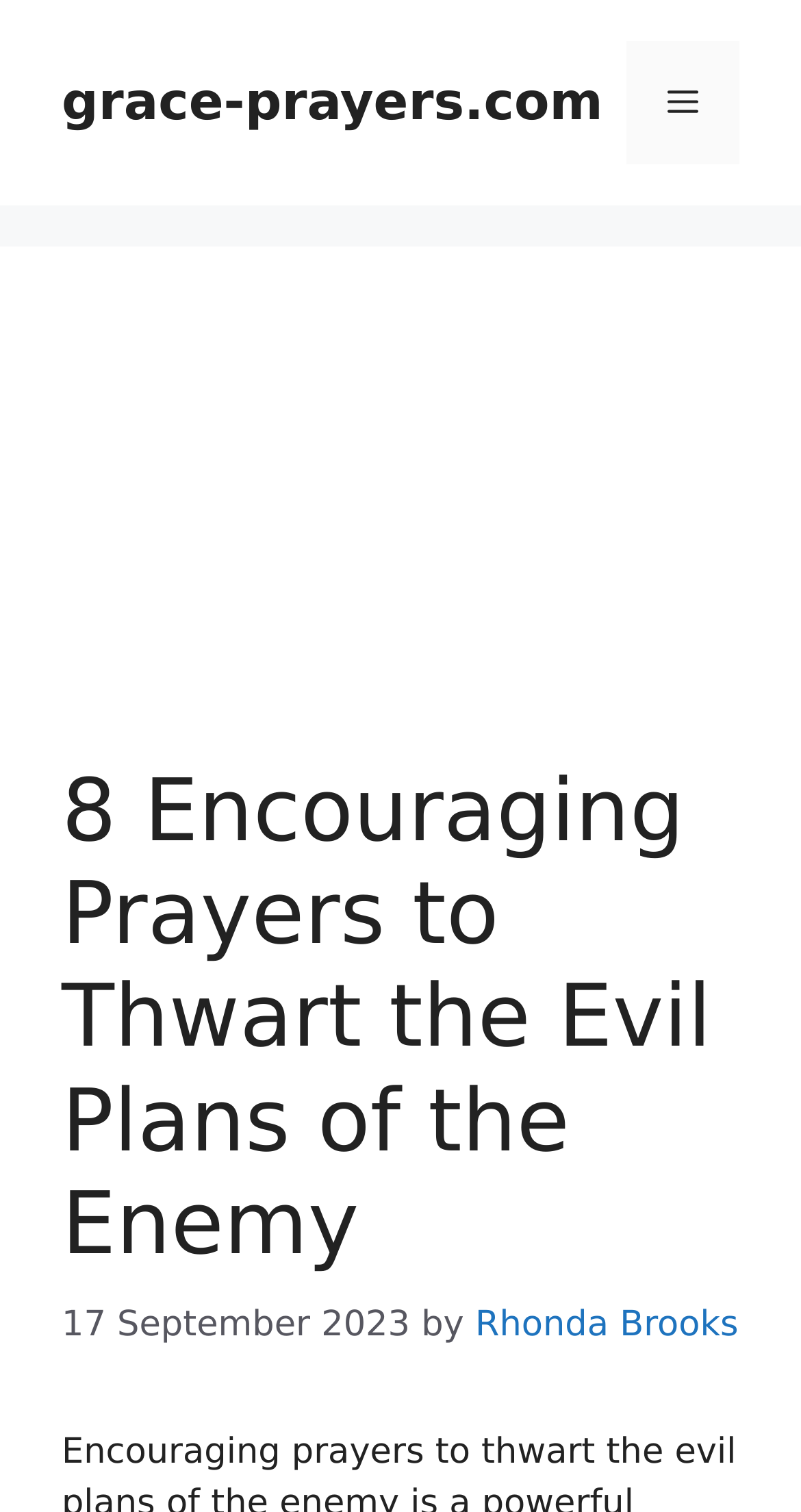Could you identify the text that serves as the heading for this webpage?

8 Encouraging Prayers to Thwart the Evil Plans of the Enemy